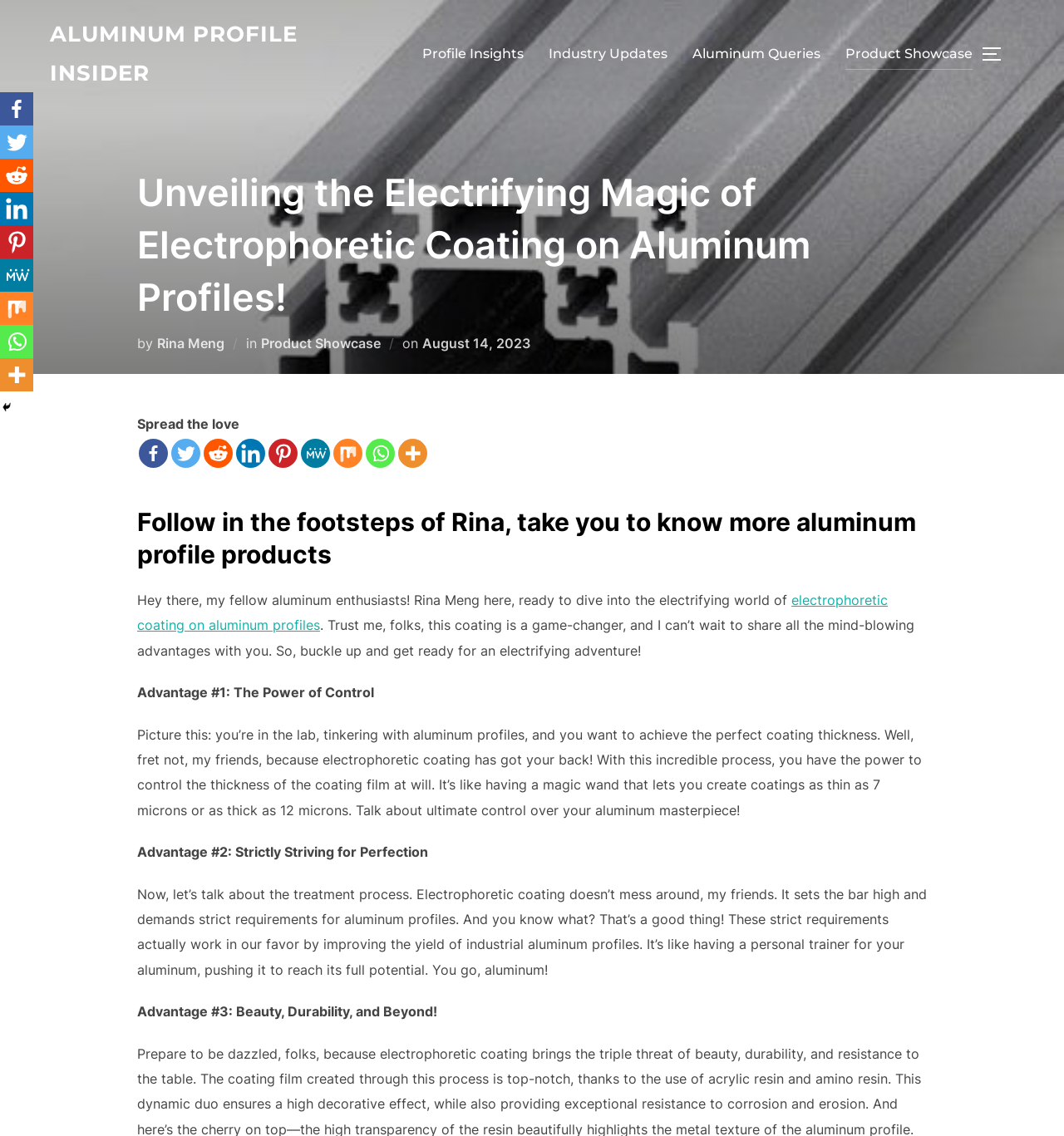Based on the visual content of the image, answer the question thoroughly: What is the advantage of electrophoretic coating mentioned in the article?

The article mentions that electrophoretic coating allows for control over the thickness of the coating film, ranging from 7 microns to 12 microns.